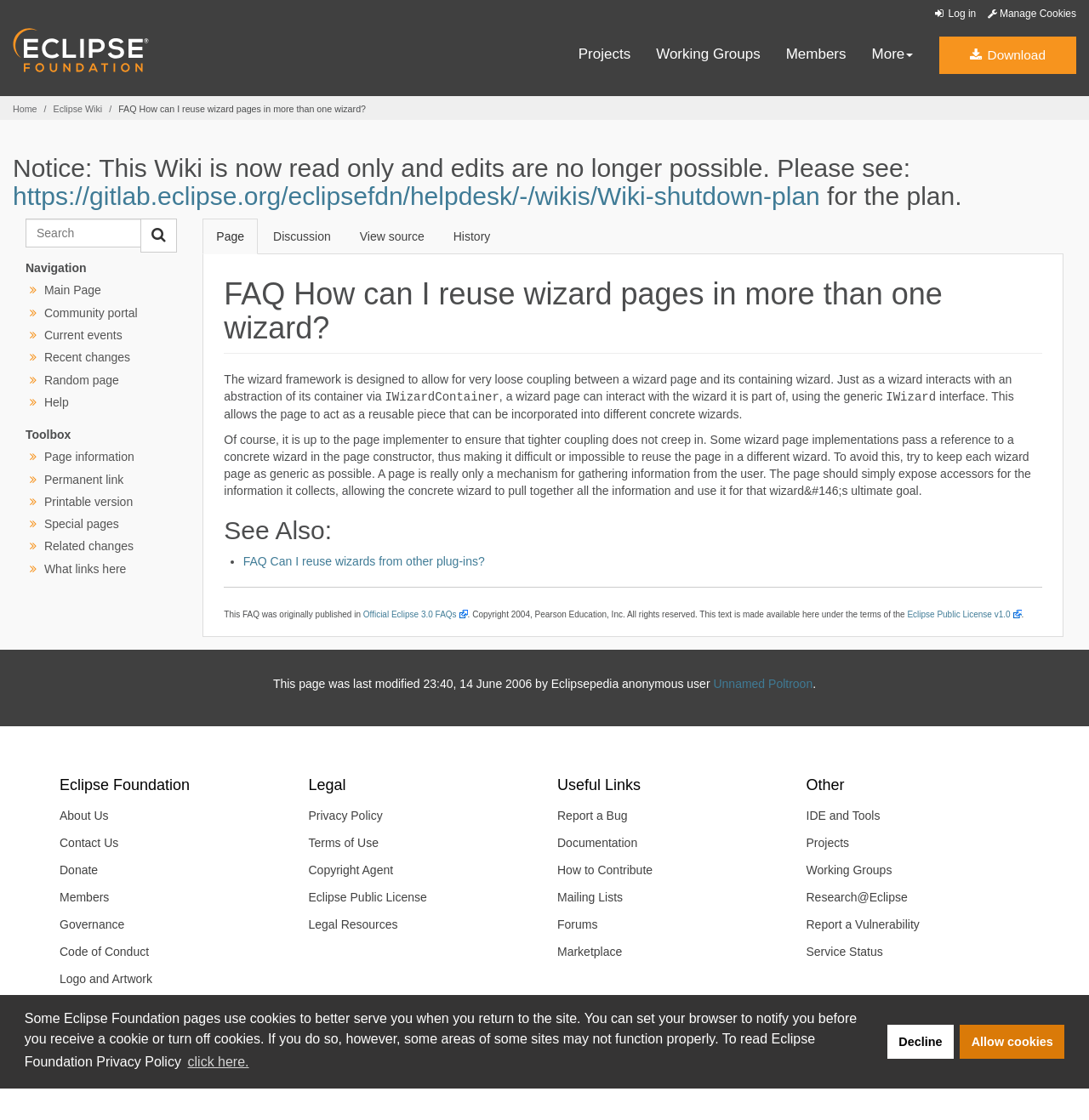Give a full account of the webpage's elements and their arrangement.

This webpage is about an FAQ on reusing wizard pages in more than one wizard in Eclipsepedia. At the top, there is a cookie consent dialog with three buttons: "learn more about cookies", "deny cookies", and "allow cookies". Below the dialog, there are several links, including "Log in", "Manage Cookies", "Eclipse.org logo", "Download", "Projects", "Working Groups", "Members", and "More".

On the left side, there is a breadcrumbs section with links to "Home" and "Eclipse Wiki". Next to it, there is a heading "FAQ How can I reuse wizard pages in more than one wizard?" followed by a notice about the Wiki being read-only and a link to the shutdown plan.

Below the notice, there is a search box and several links to navigation, including "Main Page", "Community portal", "Current events", "Recent changes", "Random page", and "Help". There is also a toolbox section with links to "Page information", "Permanent link", "Printable version", "Special pages", and "Related changes".

The main content of the page is divided into several sections. The first section explains how to reuse wizard pages in more than one wizard, stating that the wizard framework is designed to allow for loose coupling between a wizard page and its containing wizard. The section also provides tips on how to keep each wizard page as generic as possible.

The next section is titled "See Also:" and contains a link to another FAQ about reusing wizards from other plug-ins. Below it, there is a separator line, followed by a section about the copyright and licensing of the FAQ.

At the bottom of the page, there is a section about the Eclipse Foundation, with links to "About Us", "Contact Us", "Donate", "Members", "Governance", "Code of Conduct", "Logo and Artwork", and "Board of Directors". Next to it, there is a section about legal information, with links to "Privacy Policy", "Terms of Use", "Copyright Agent", and "Eclipse Public License".